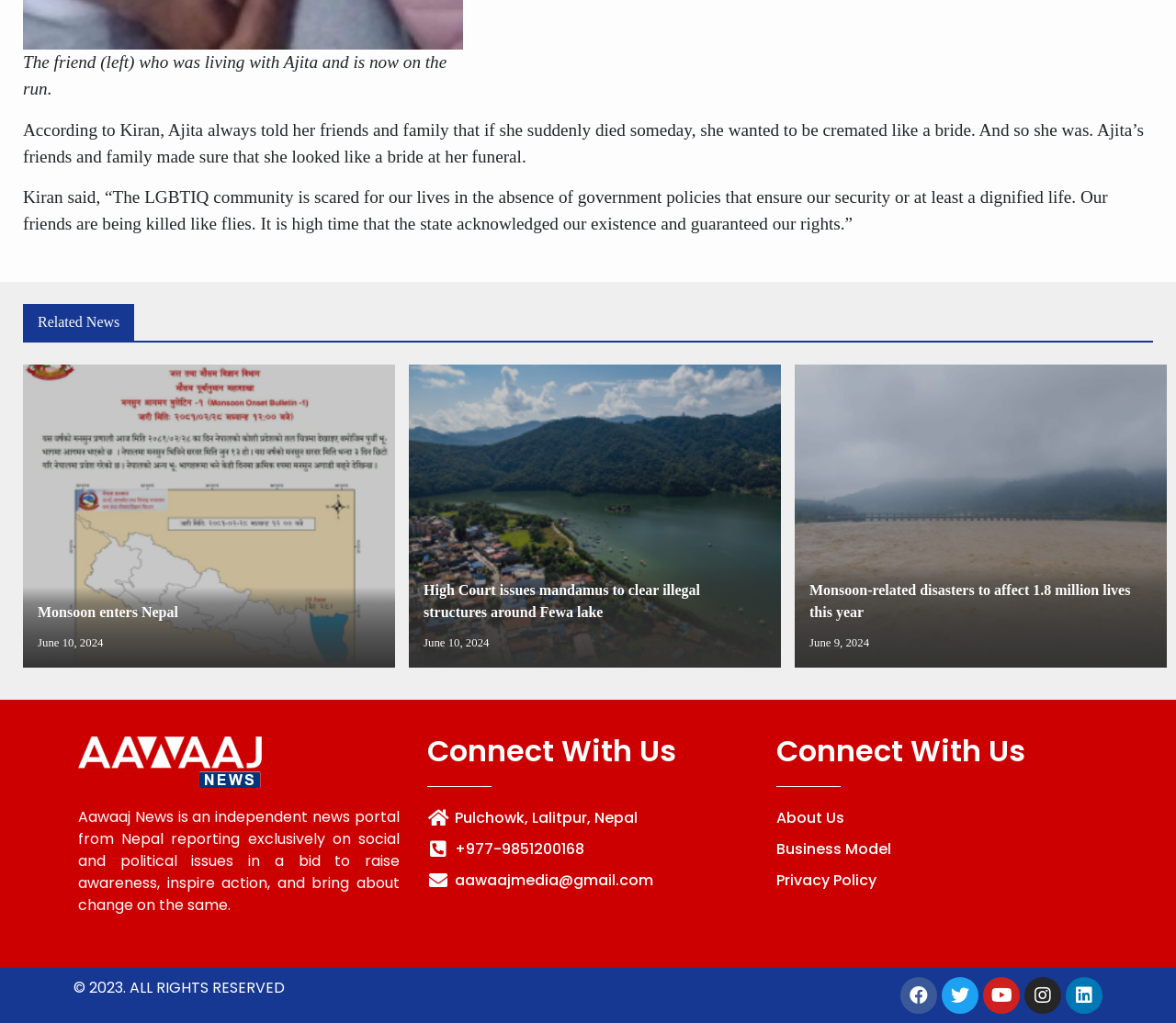Please specify the bounding box coordinates of the clickable region to carry out the following instruction: "Contact Aawaaj News through email". The coordinates should be four float numbers between 0 and 1, in the format [left, top, right, bottom].

[0.363, 0.85, 0.637, 0.872]